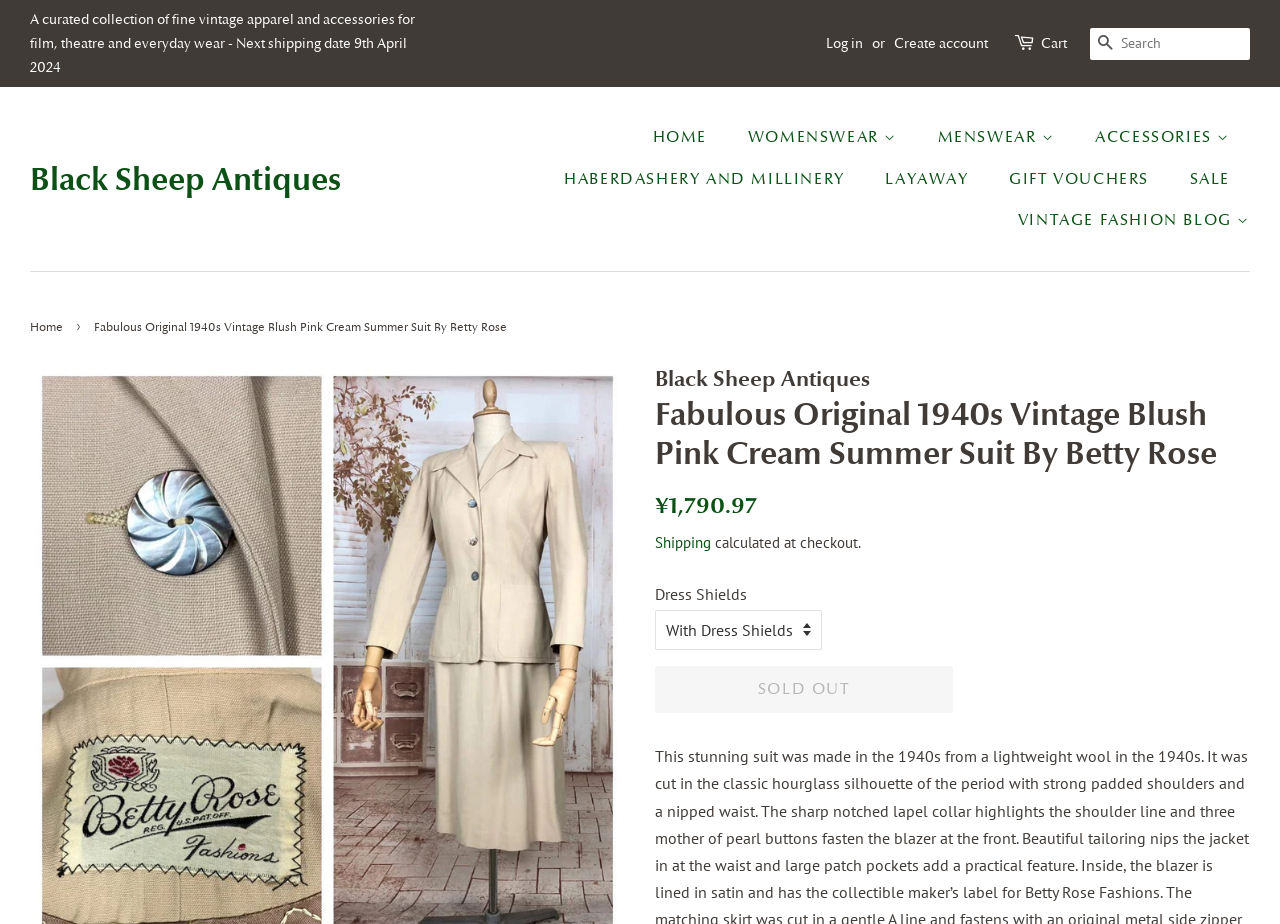Kindly provide the bounding box coordinates of the section you need to click on to fulfill the given instruction: "View women's wear".

[0.572, 0.127, 0.716, 0.172]